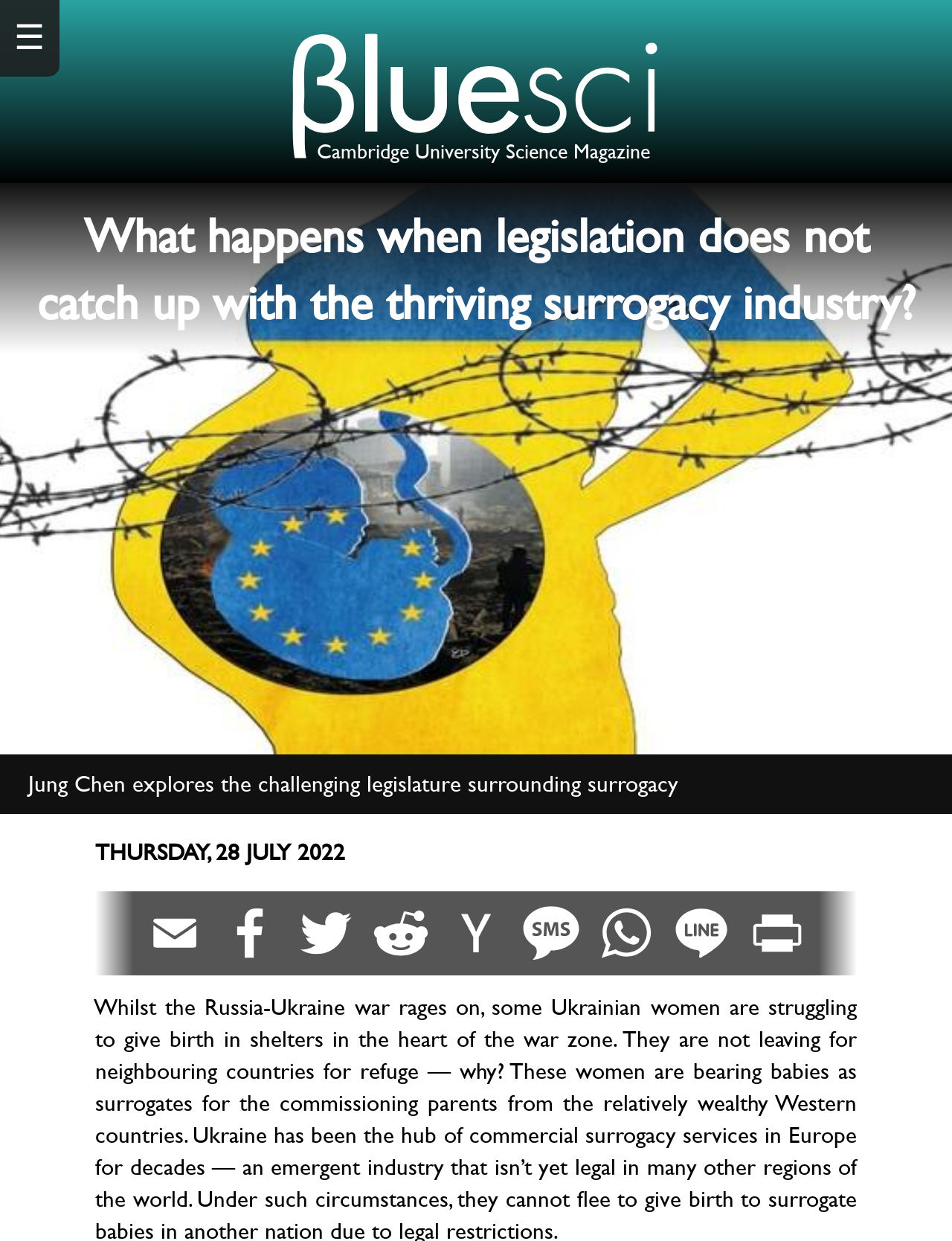Please study the image and answer the question comprehensively:
How many images are there in the social media section?

The social media section is located at the bottom of the webpage, and it contains 7 images, each representing a different social media platform.